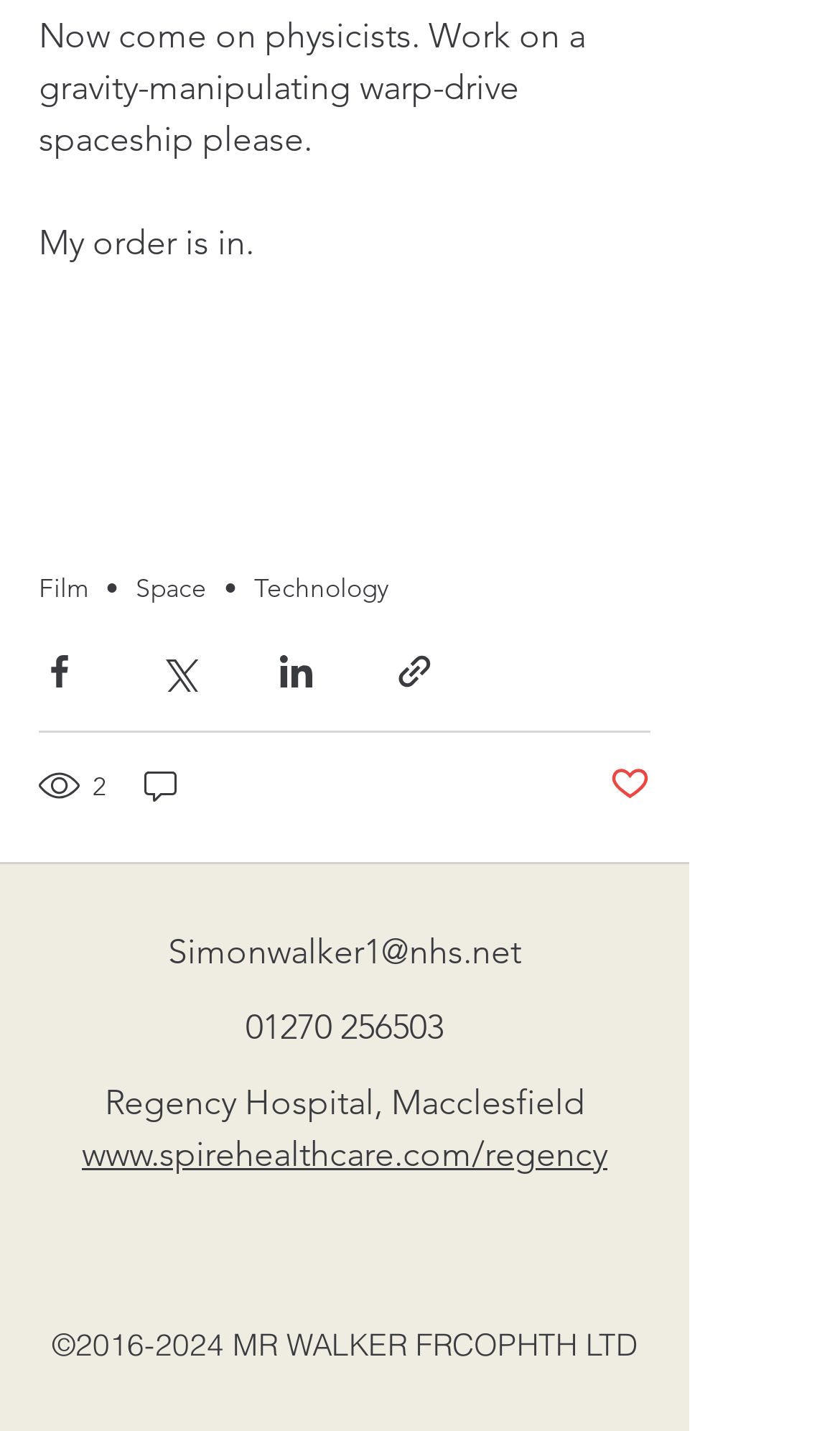Find the bounding box coordinates of the area that needs to be clicked in order to achieve the following instruction: "Visit the 'Regency Hospital, Macclesfield' page". The coordinates should be specified as four float numbers between 0 and 1, i.e., [left, top, right, bottom].

[0.124, 0.755, 0.696, 0.784]